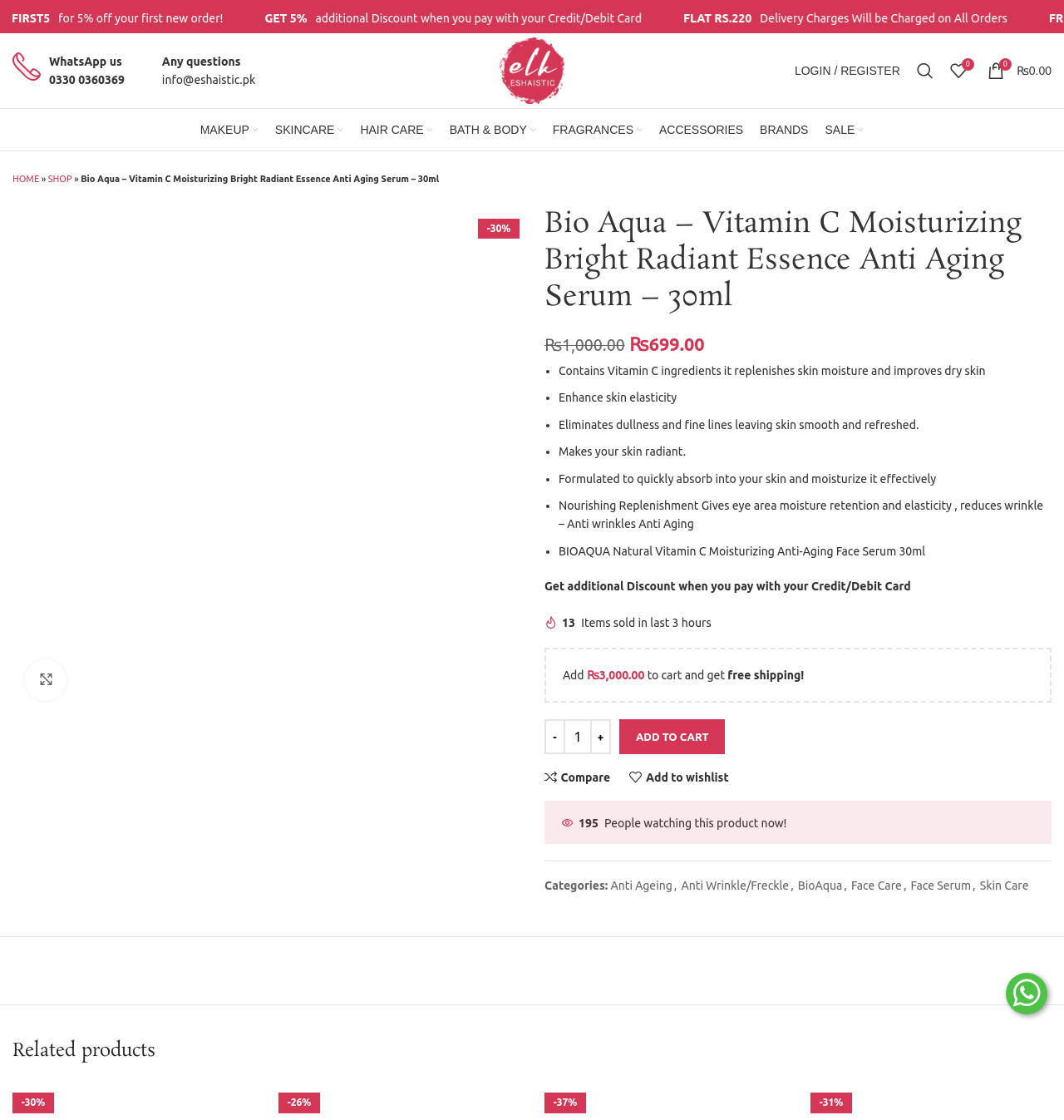Specify the bounding box coordinates of the element's area that should be clicked to execute the given instruction: "View product details in BioAqua category". The coordinates should be four float numbers between 0 and 1, i.e., [left, top, right, bottom].

[0.75, 0.785, 0.792, 0.797]